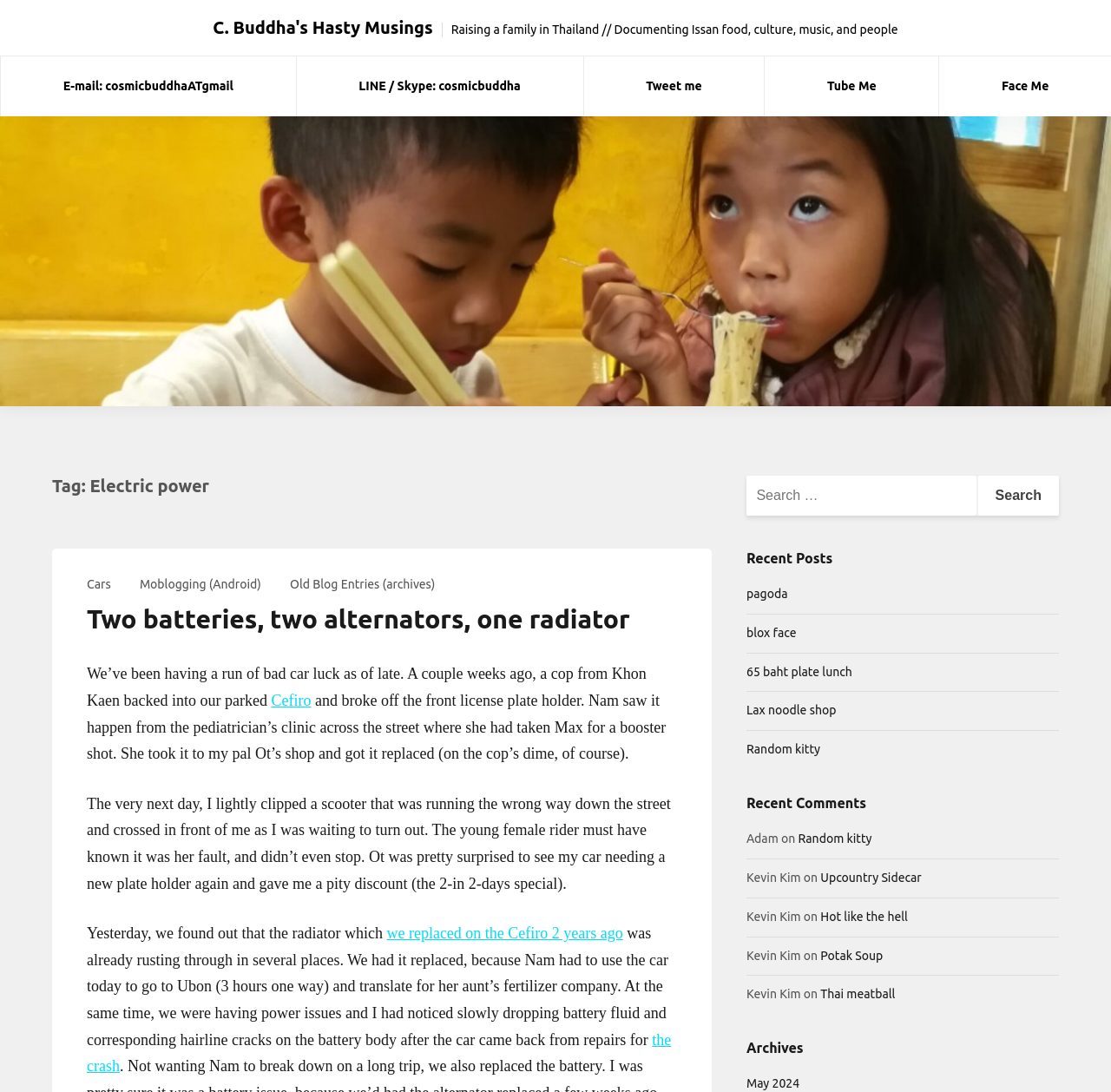Given the element description Lax noodle shop, identify the bounding box coordinates for the UI element on the webpage screenshot. The format should be (top-left x, top-left y, bottom-right x, bottom-right y), with values between 0 and 1.

[0.672, 0.644, 0.753, 0.657]